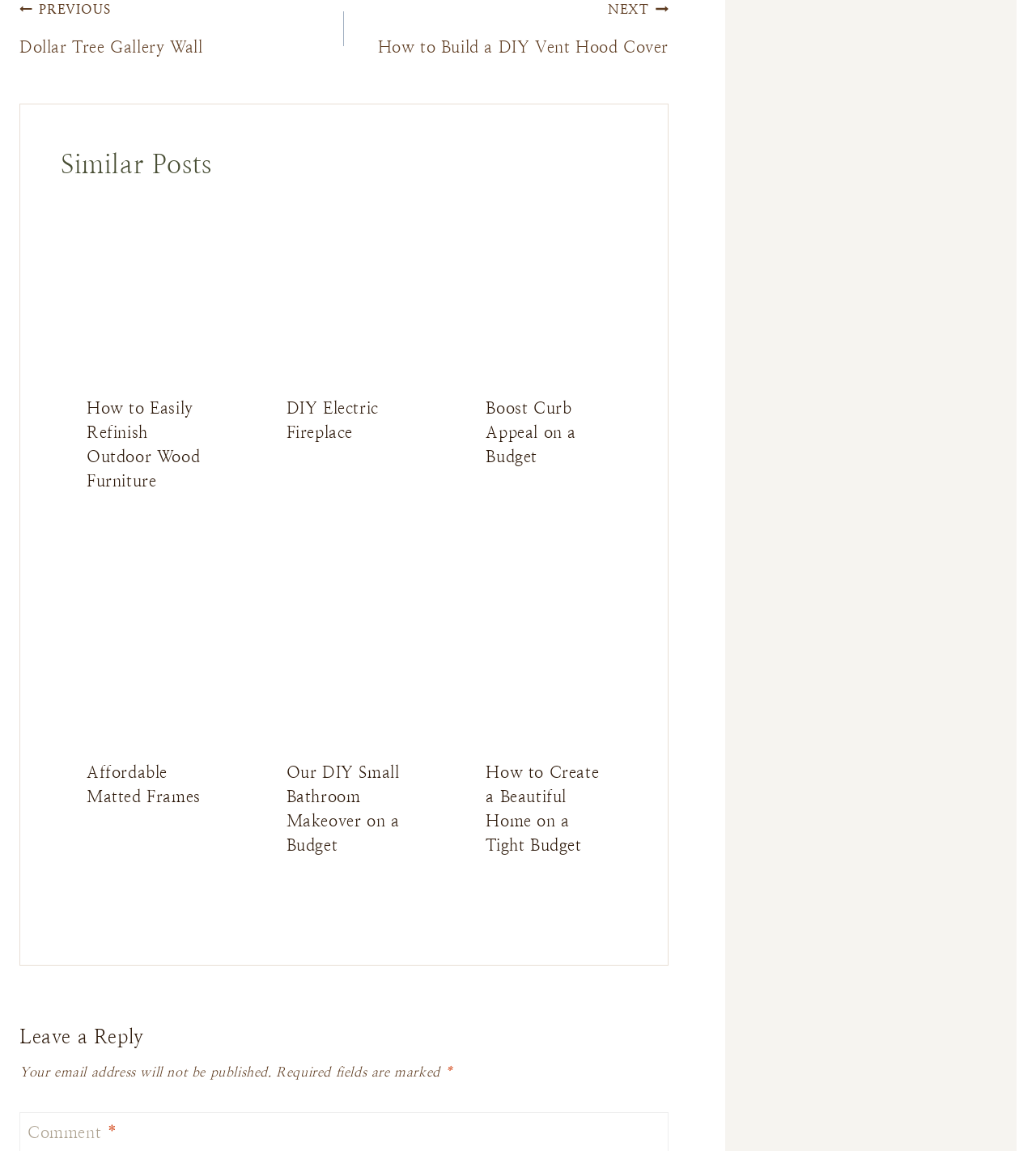Determine the bounding box coordinates of the target area to click to execute the following instruction: "View 'DIY Electric Fireplace'."

[0.251, 0.177, 0.413, 0.322]